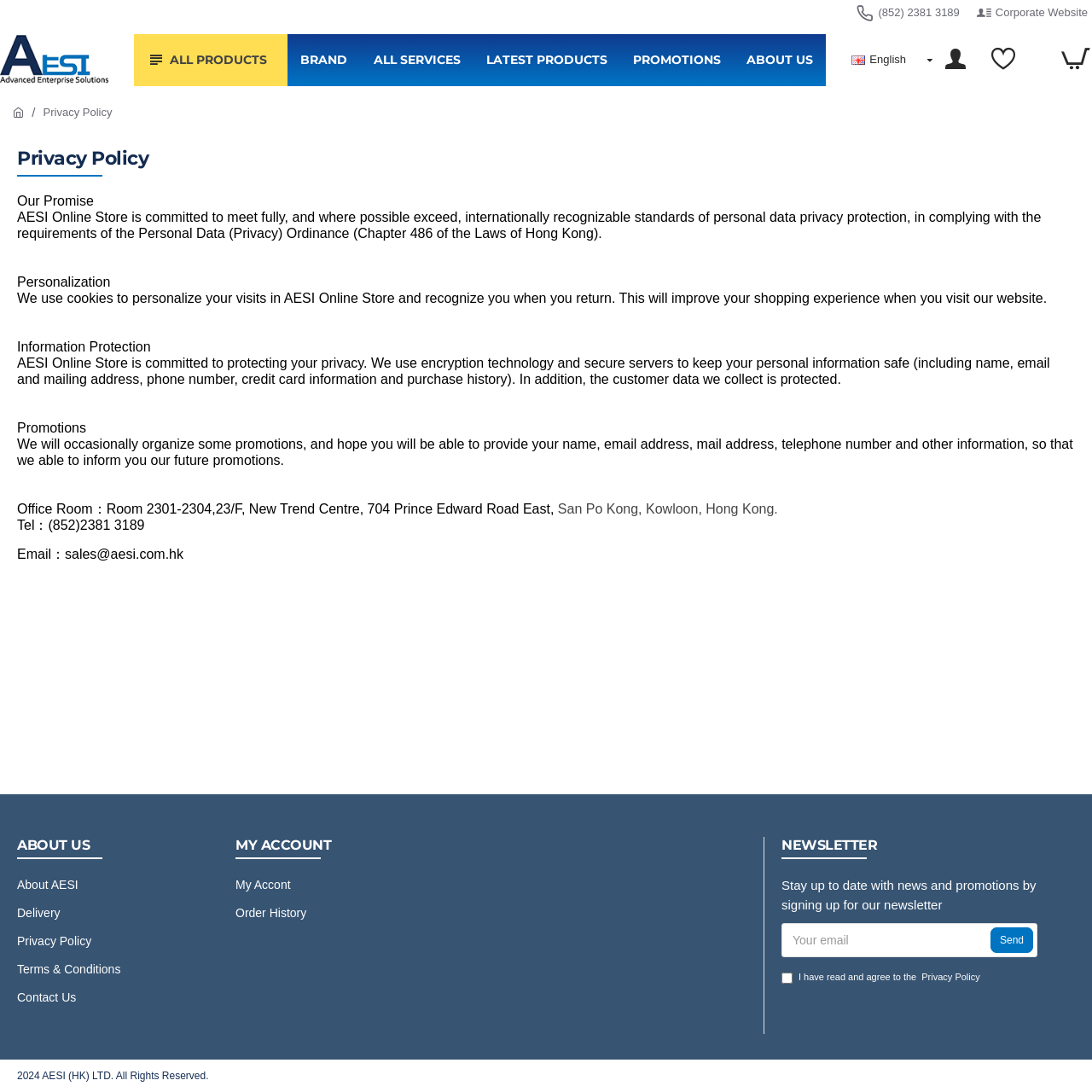Please determine the bounding box coordinates, formatted as (top-left x, top-left y, bottom-right x, bottom-right y), with all values as floating point numbers between 0 and 1. Identify the bounding box of the region described as: Terms & Conditions

[0.016, 0.88, 0.11, 0.905]